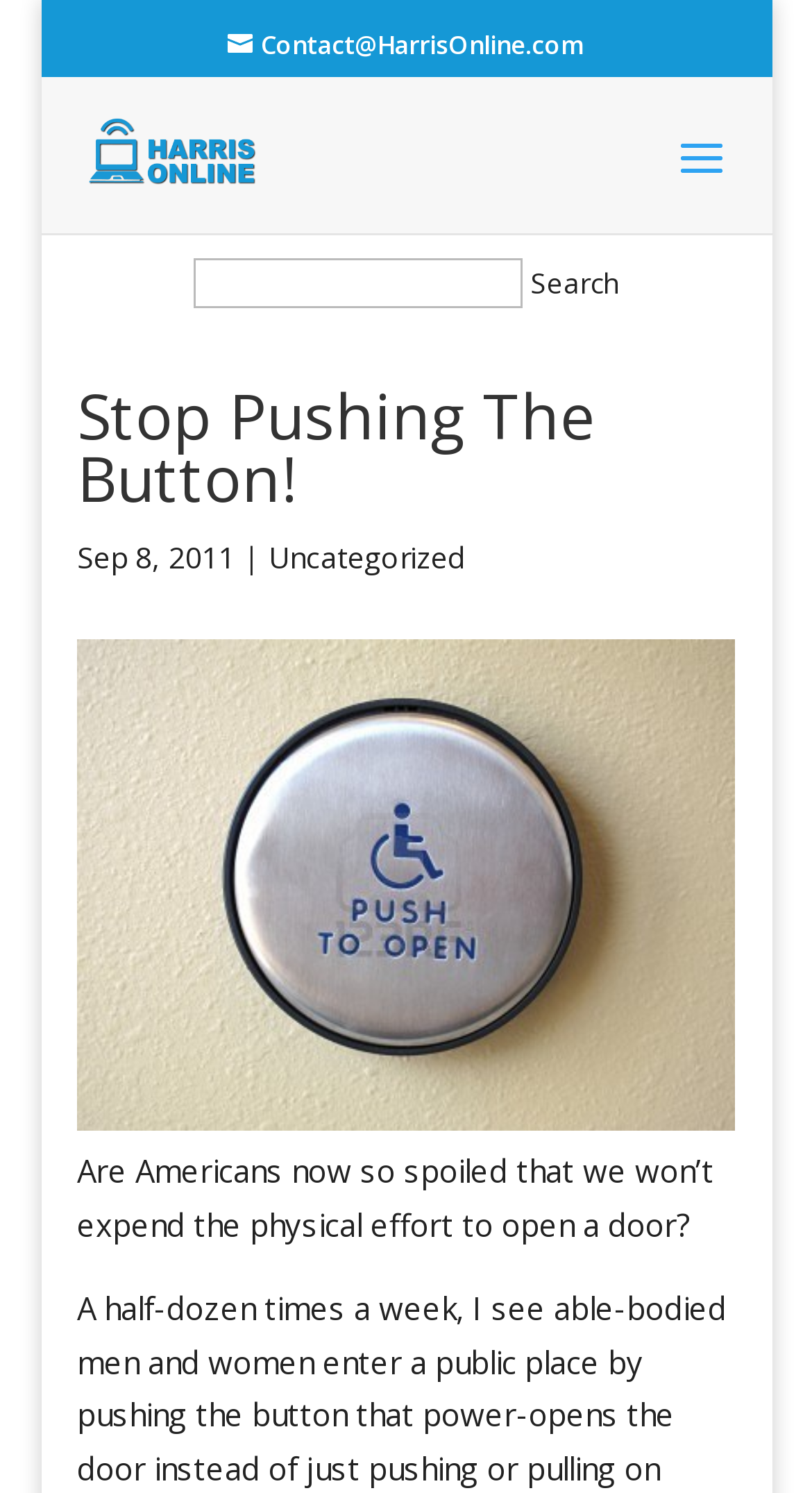Please reply to the following question with a single word or a short phrase:
How many search boxes are there?

2